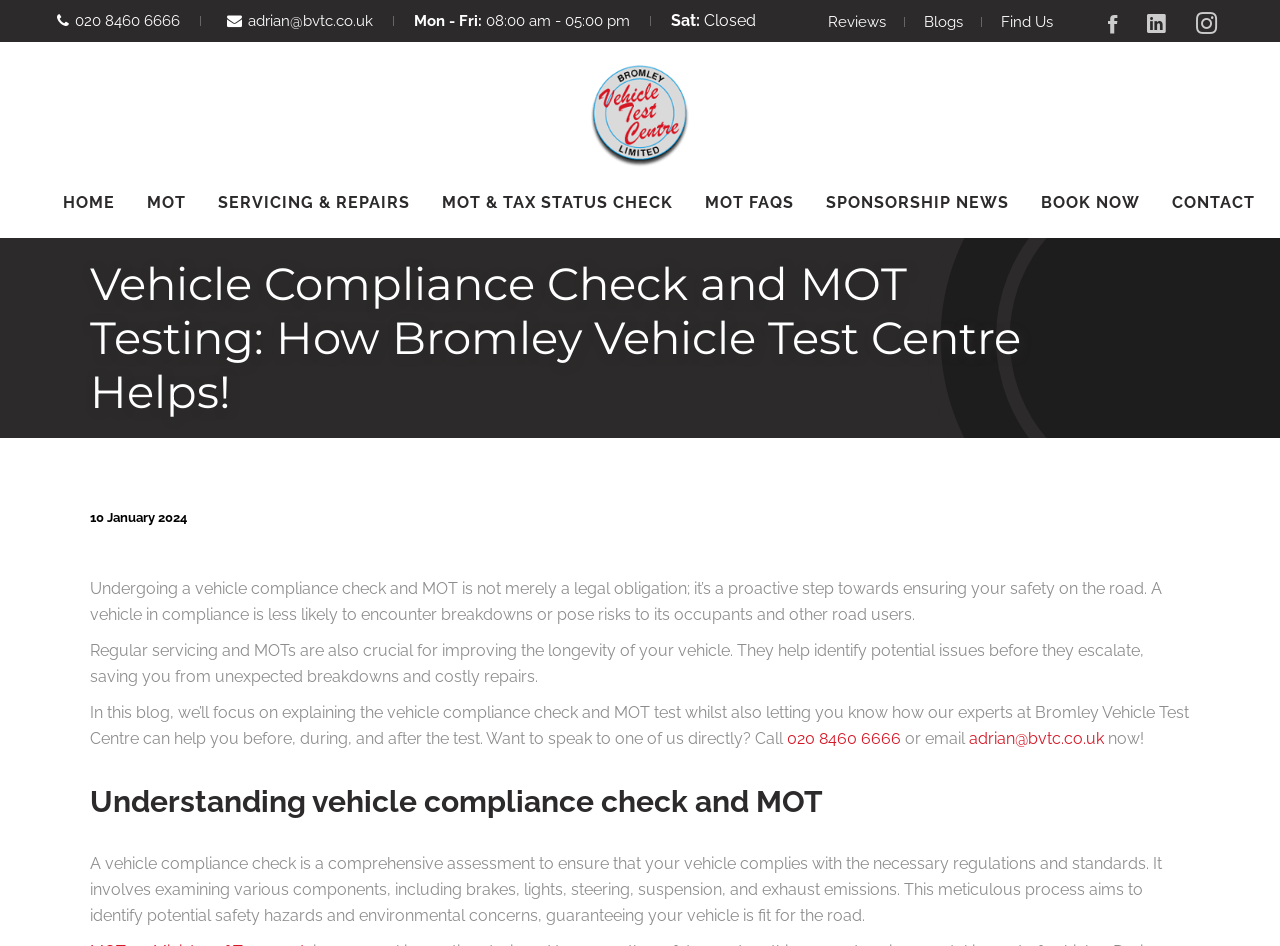What is the headline of the webpage?

Vehicle Compliance Check and MOT Testing: How Bromley Vehicle Test Centre Helps!